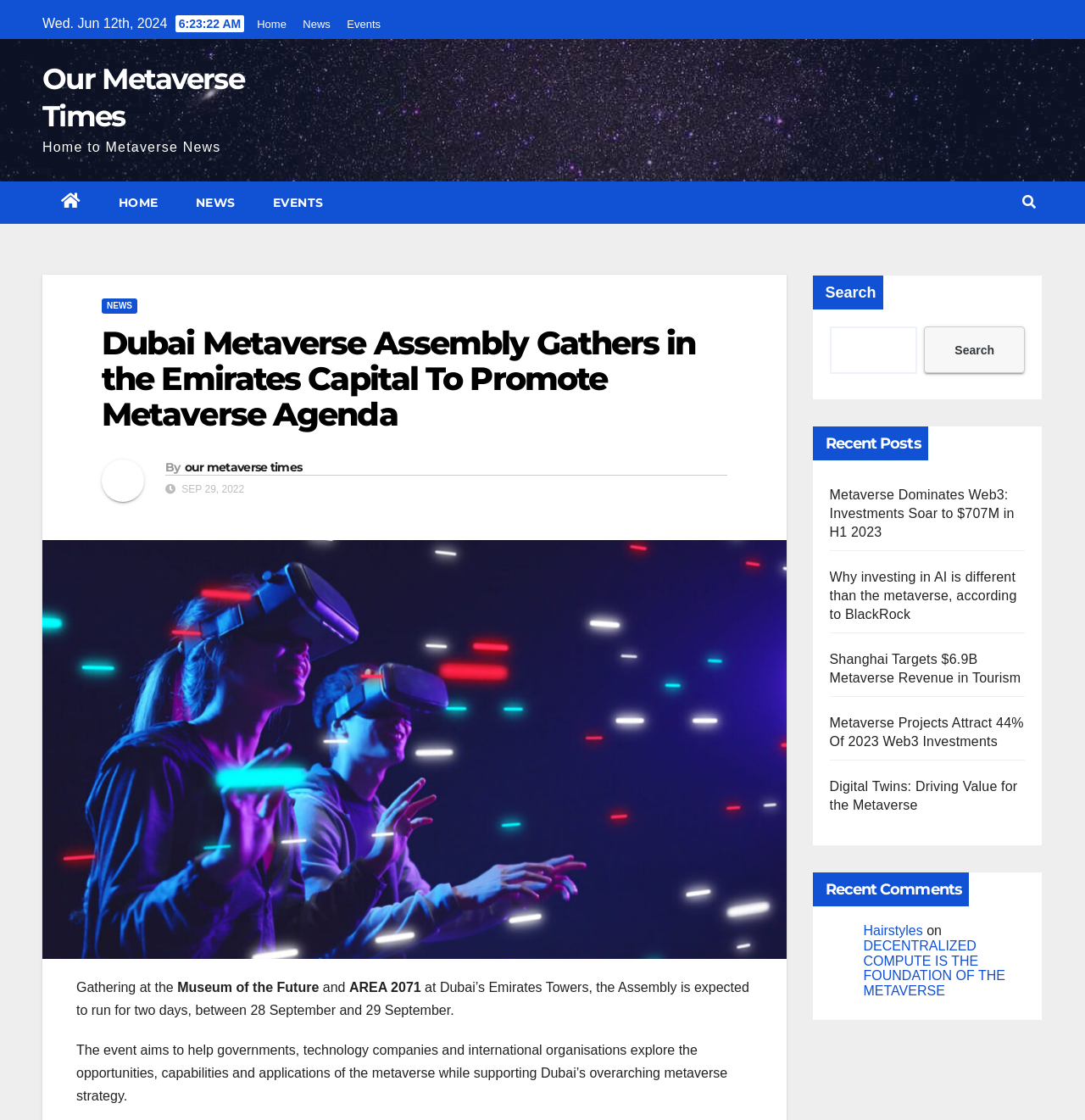Identify the main heading from the webpage and provide its text content.

Our Metaverse Times